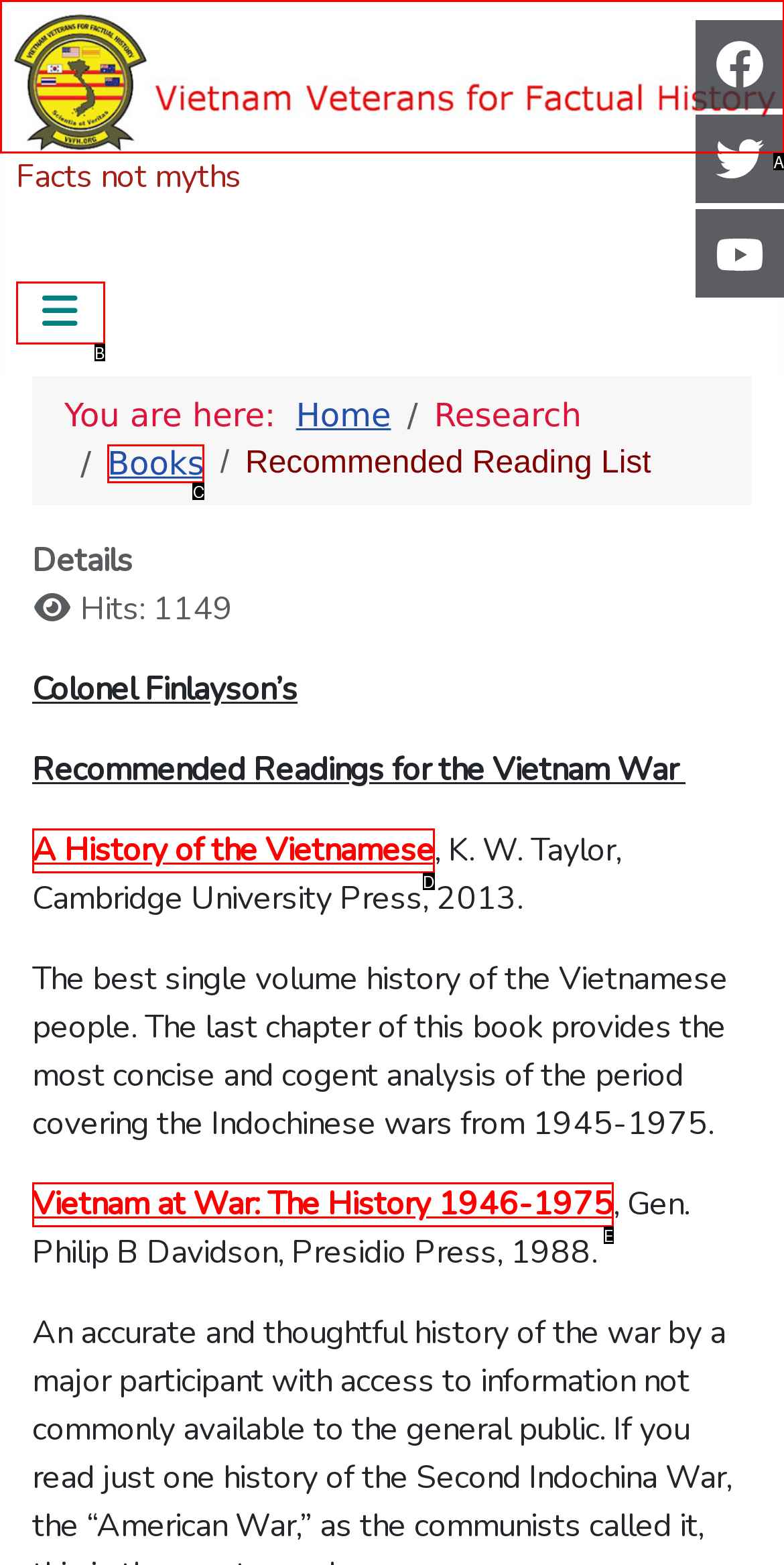Given the element description: aria-label="Toggle Navigation"
Pick the letter of the correct option from the list.

B